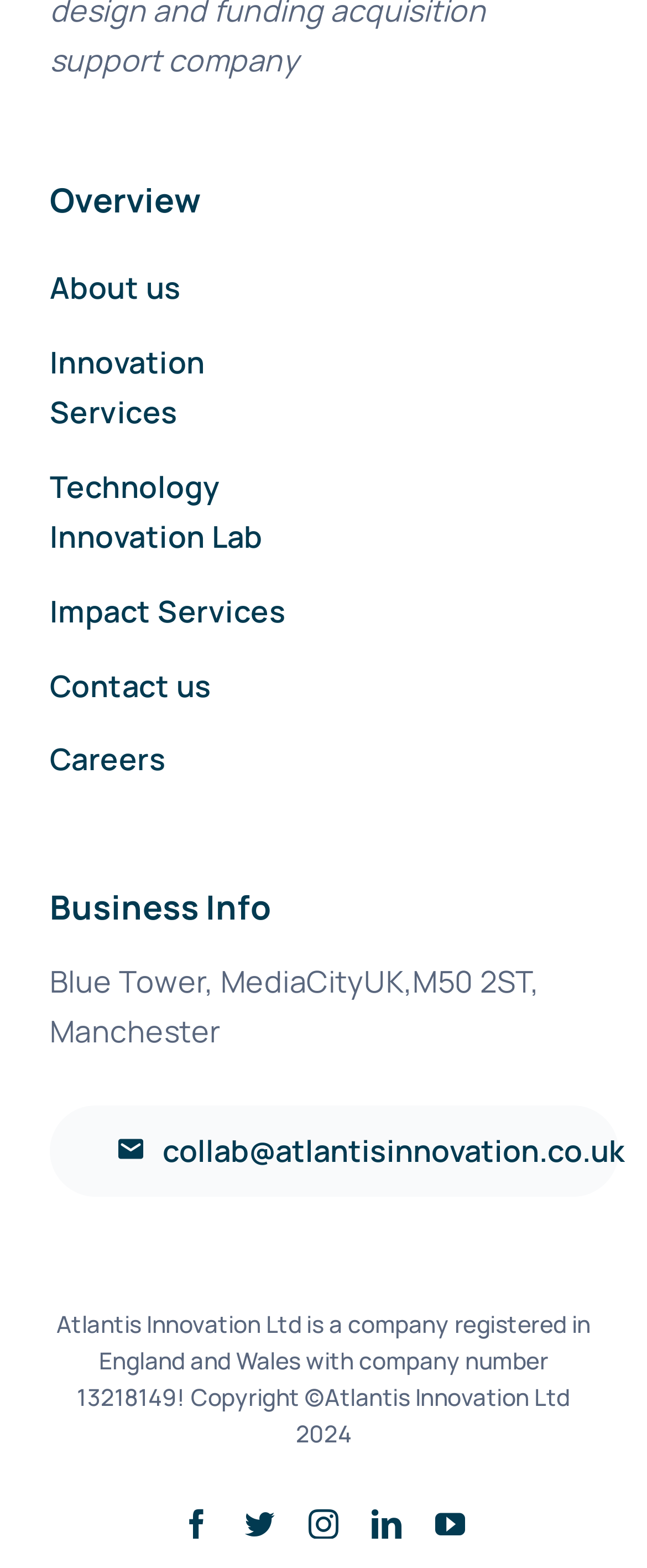Review the image closely and give a comprehensive answer to the question: What is the year of copyright?

The year of copyright can be found in the 'Business Info' section, where it is stated as 'Copyright ©Atlantis Innovation Ltd 2024'.